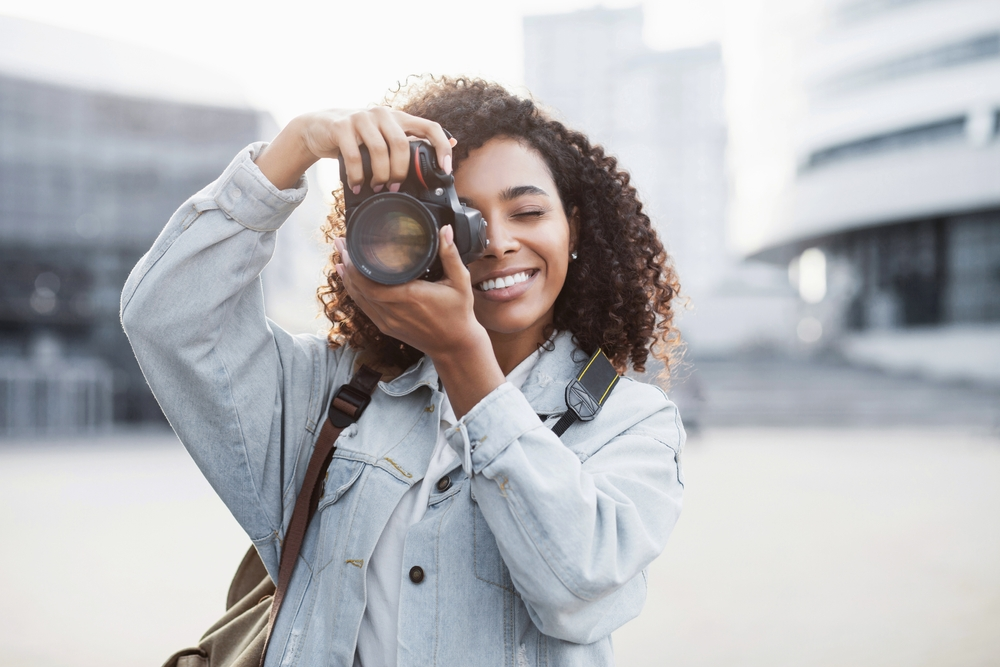What is the woman wearing?
Look at the screenshot and respond with a single word or phrase.

A light denim jacket